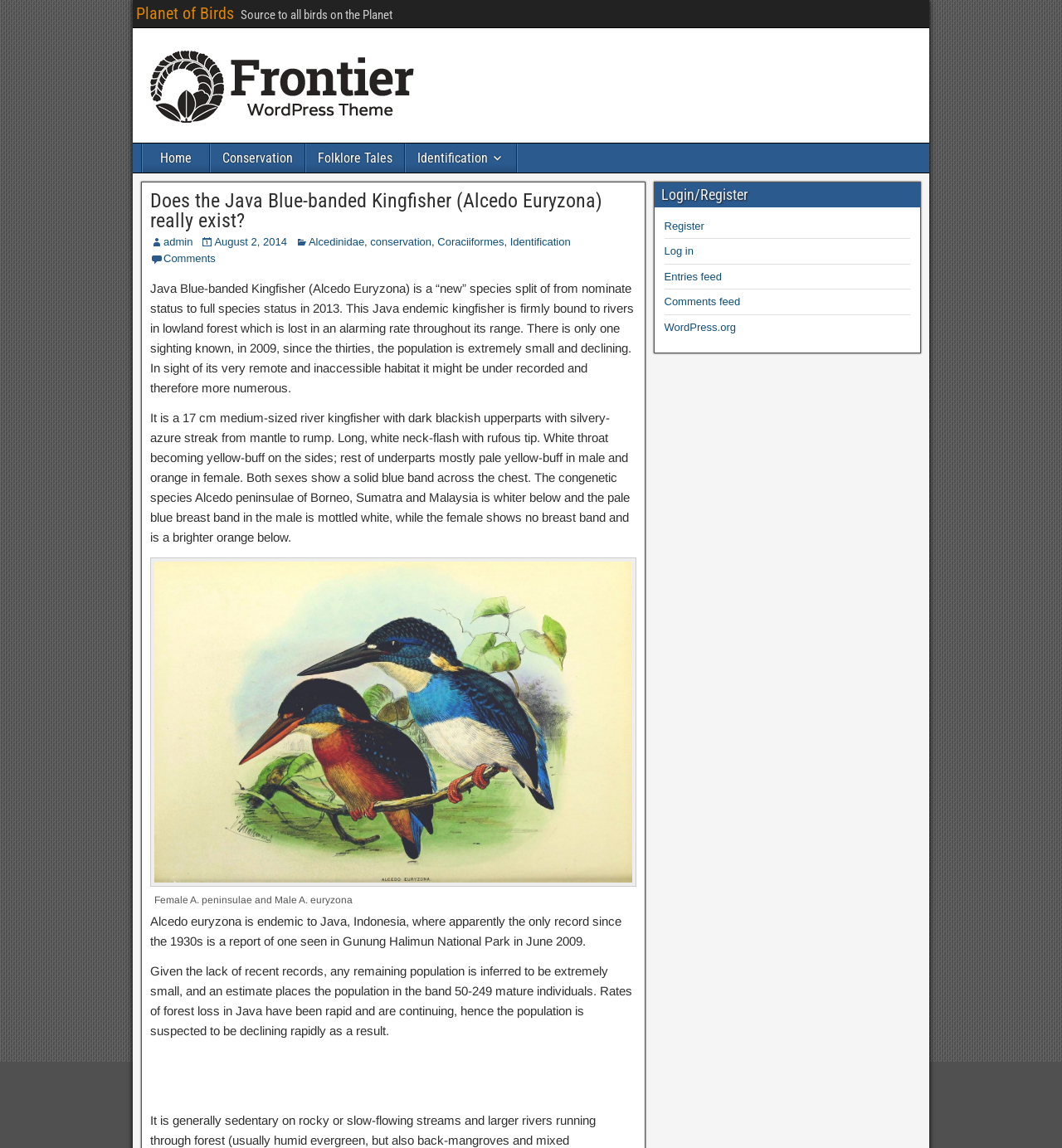Predict the bounding box for the UI component with the following description: "August 2, 2014".

[0.202, 0.205, 0.27, 0.216]